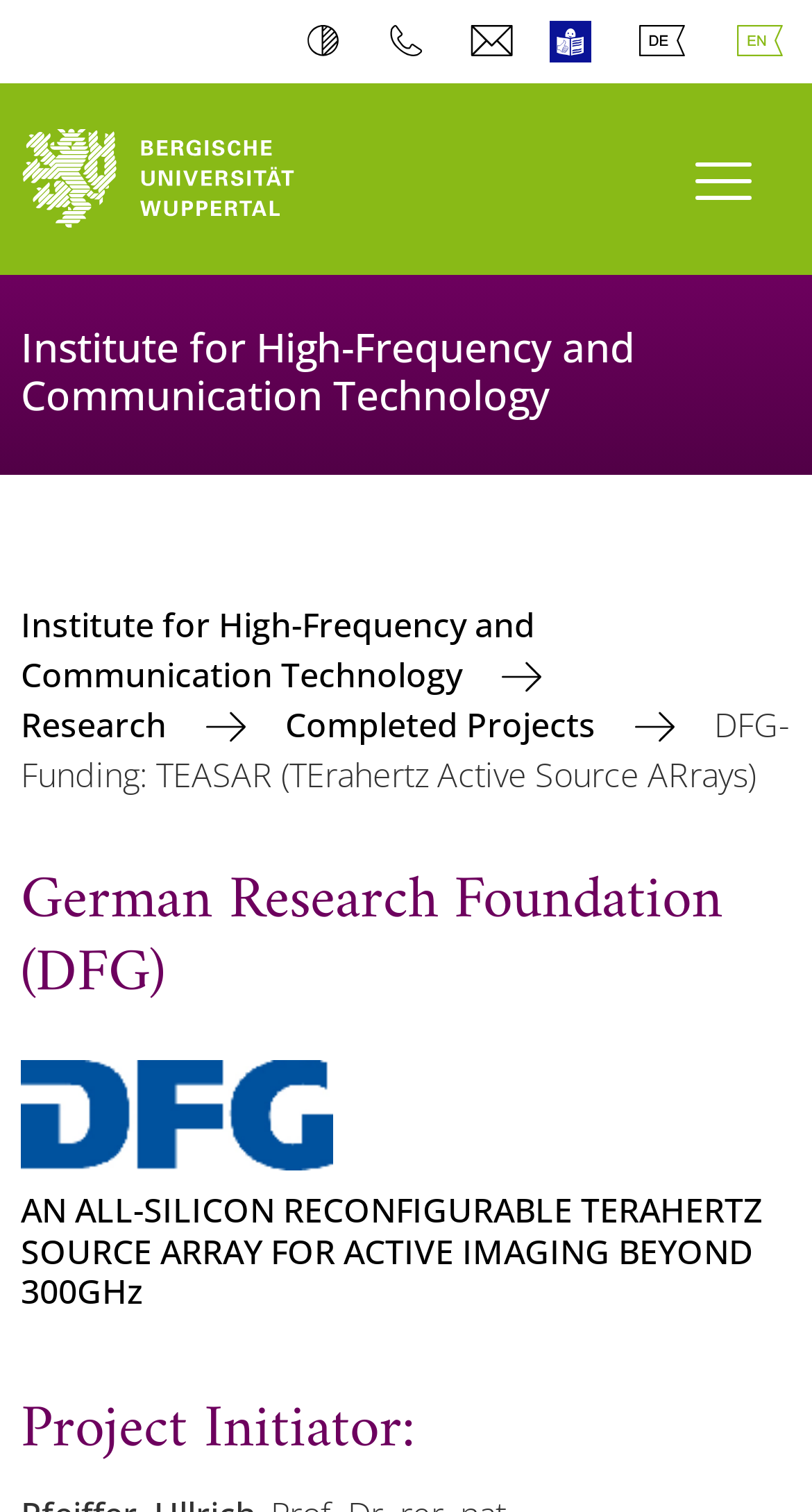Using the information from the screenshot, answer the following question thoroughly:
What is the name of the institute?

I found the answer by looking at the static text element with the bounding box coordinates [0.026, 0.211, 0.782, 0.28] which contains the text 'Institute for High-Frequency and Communication Technology'.